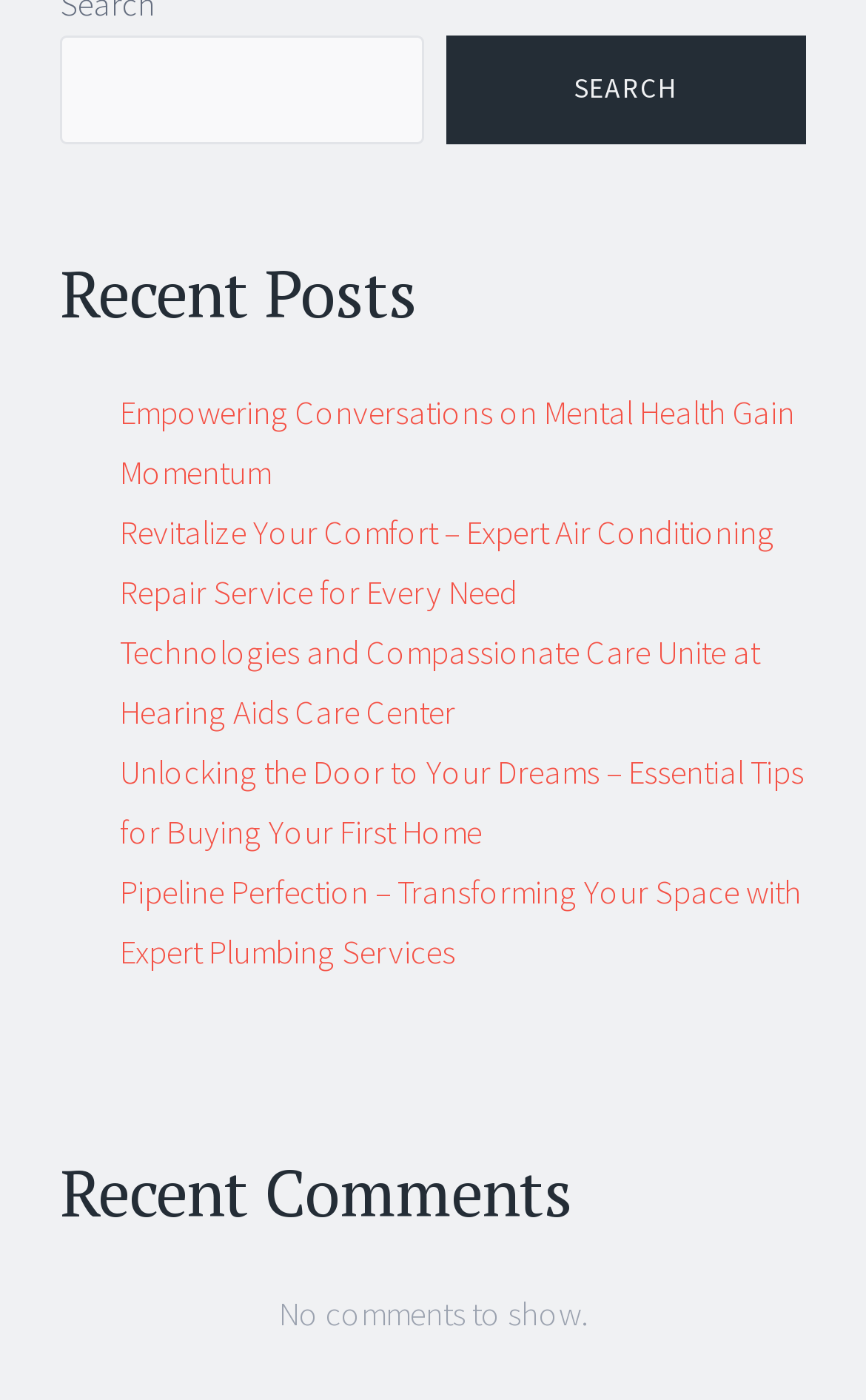Answer the following query concisely with a single word or phrase:
How many recent posts are displayed?

5